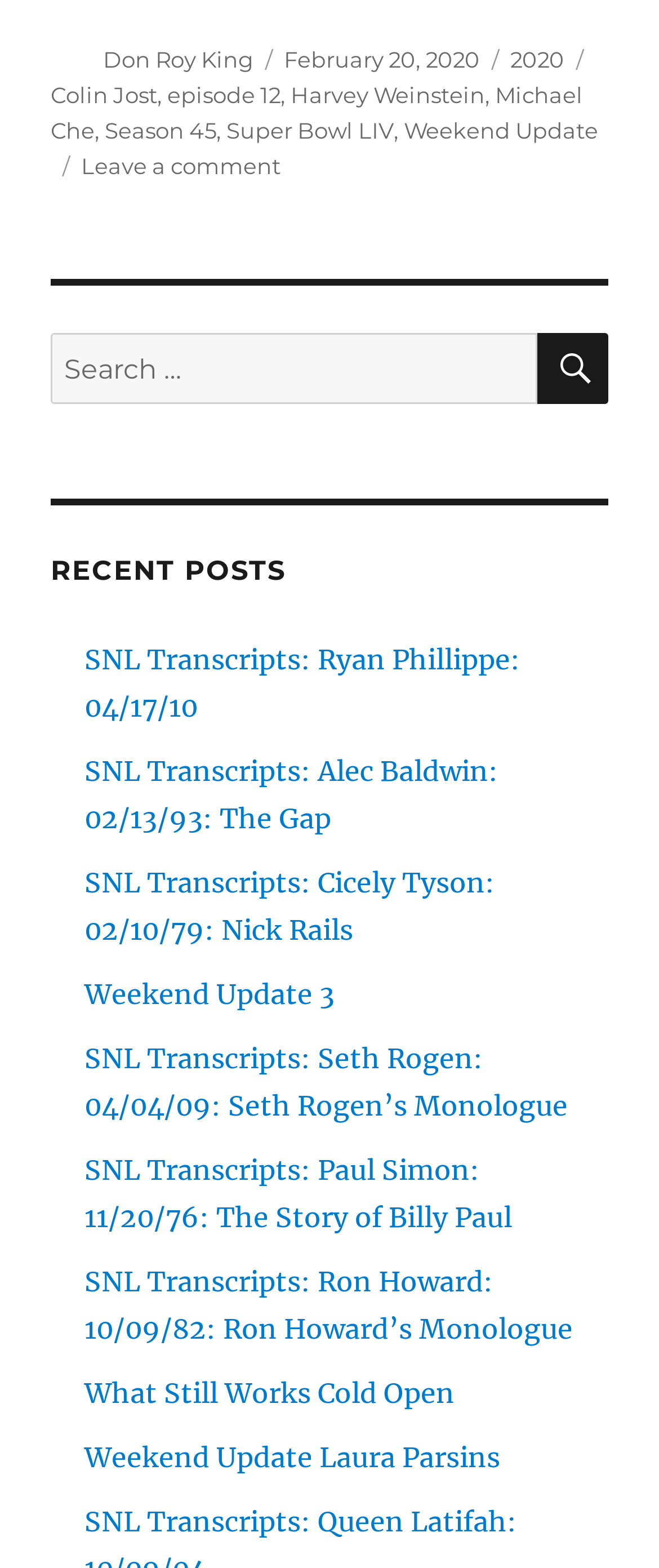Using the provided description: "February 20, 2020March 3, 2020", find the bounding box coordinates of the corresponding UI element. The output should be four float numbers between 0 and 1, in the format [left, top, right, bottom].

[0.431, 0.029, 0.728, 0.046]